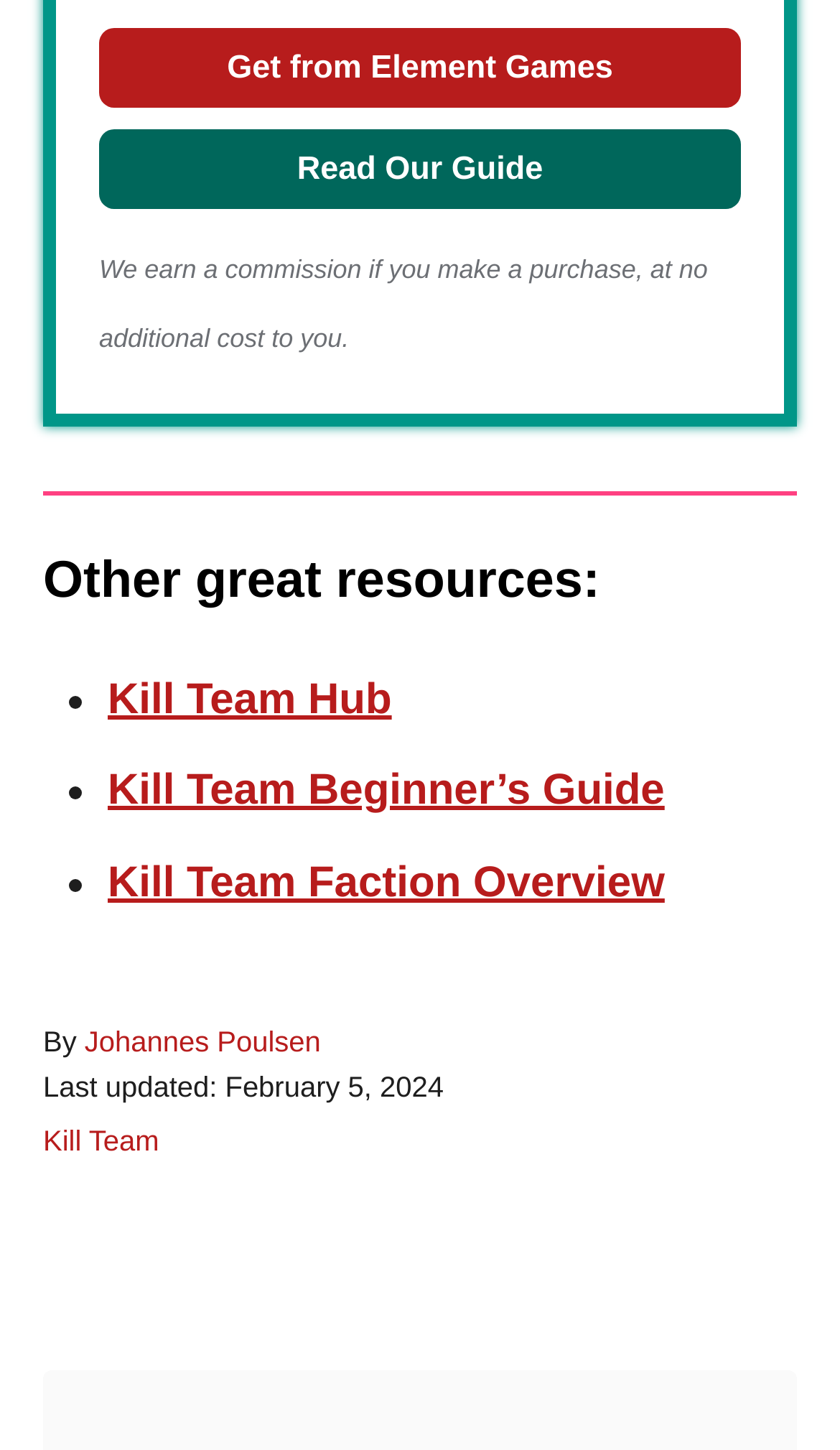Based on the image, provide a detailed and complete answer to the question: 
When was the post last updated?

The time element with the description 'February 5, 2024' is located near the static text element 'Last updated:', indicating that the post was last updated on February 5, 2024.